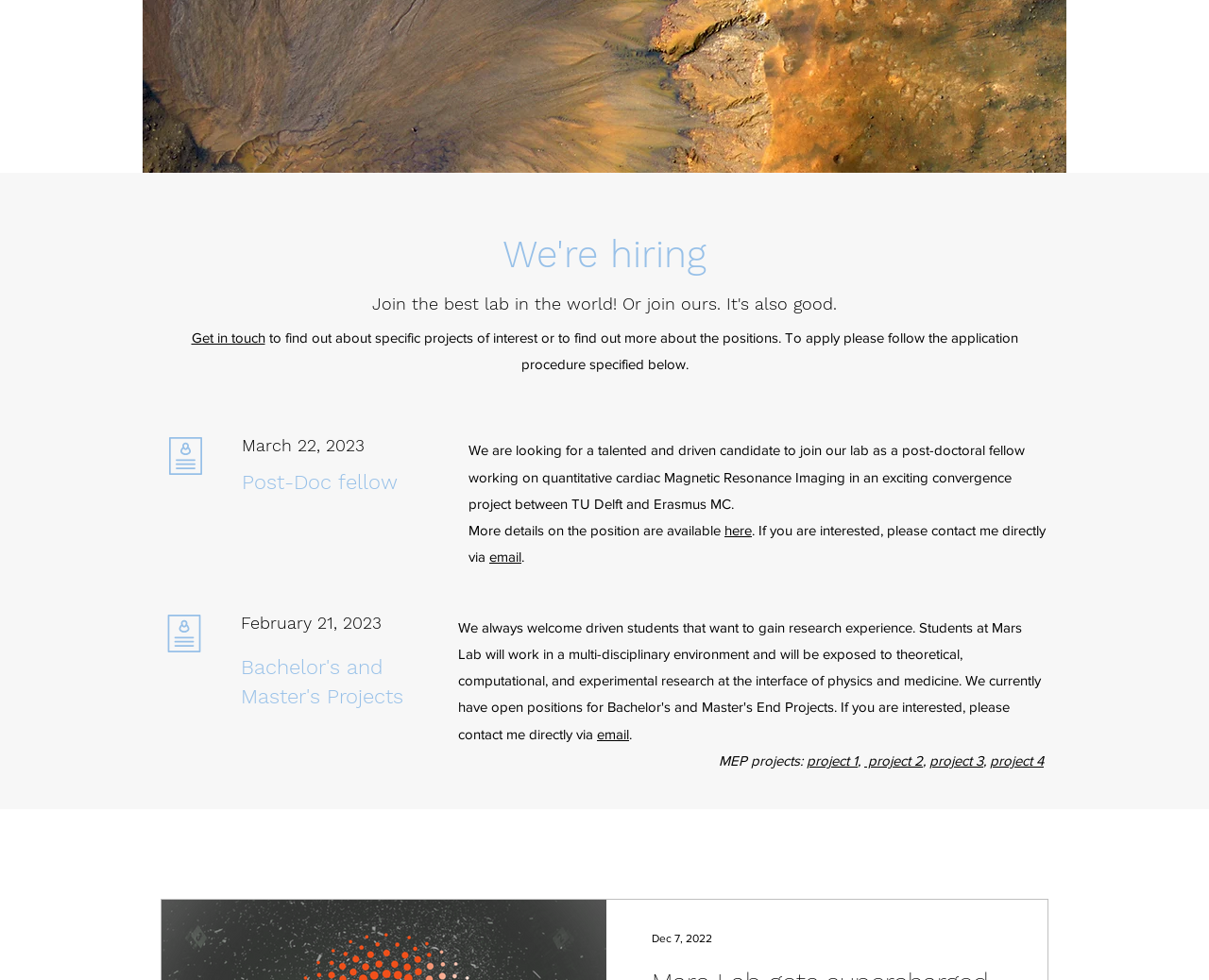Look at the image and write a detailed answer to the question: 
What is the date of the MEP projects?

According to the webpage, the MEP projects were posted on December 7, 2022. This information is mentioned at the bottom of the webpage.